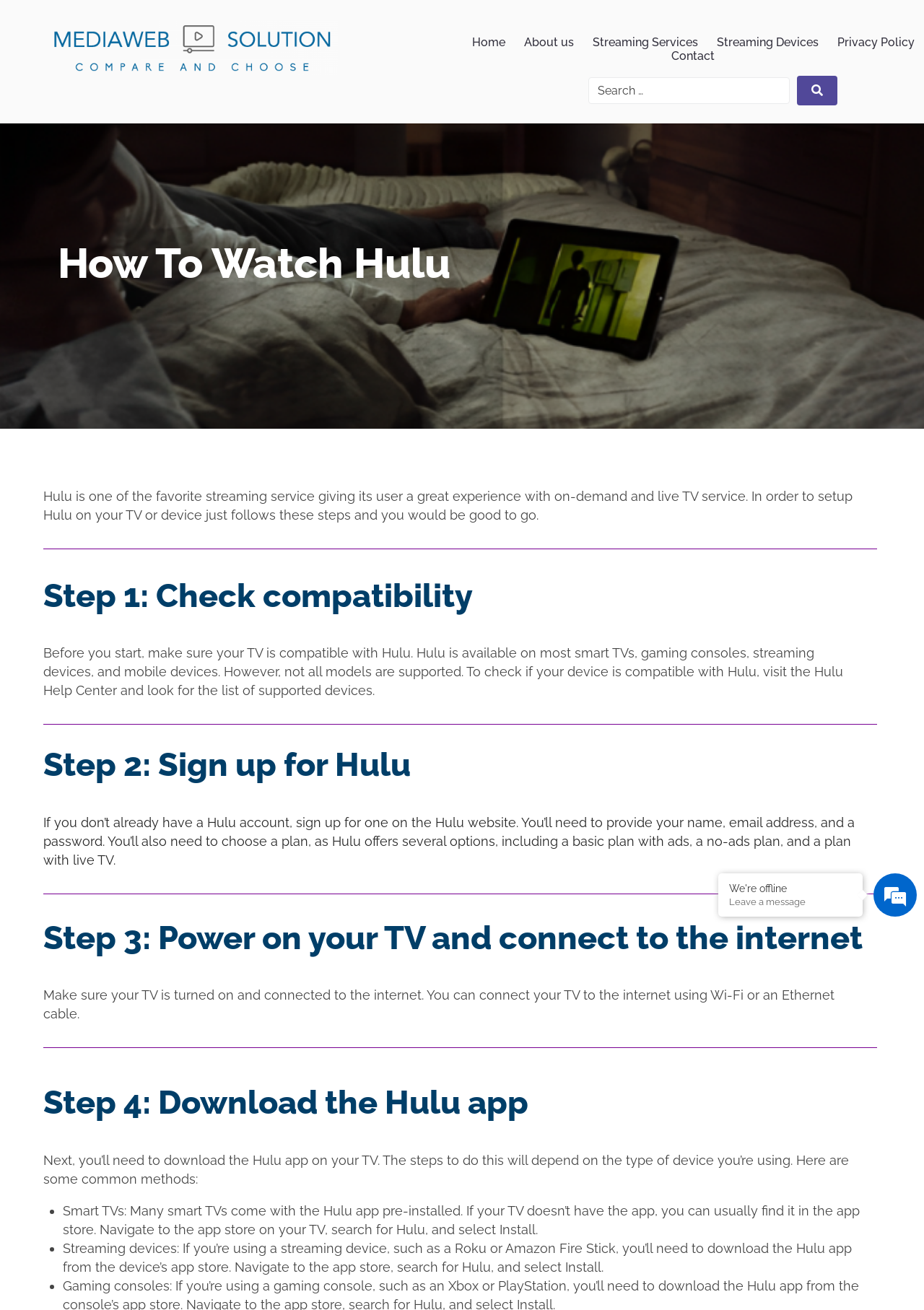Based on the image, provide a detailed response to the question:
What is the purpose of the webpage?

The webpage provides a step-by-step guide on how to set up Hulu on a TV or device, indicating that the purpose of the webpage is to assist users in this process.